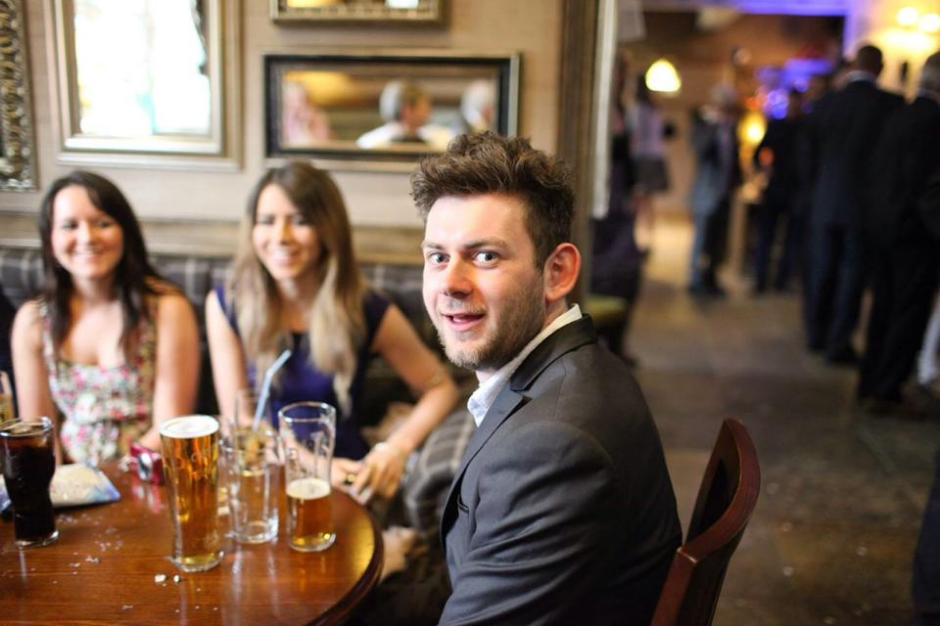Provide a brief response in the form of a single word or phrase:
How many glasses are on the table?

Several